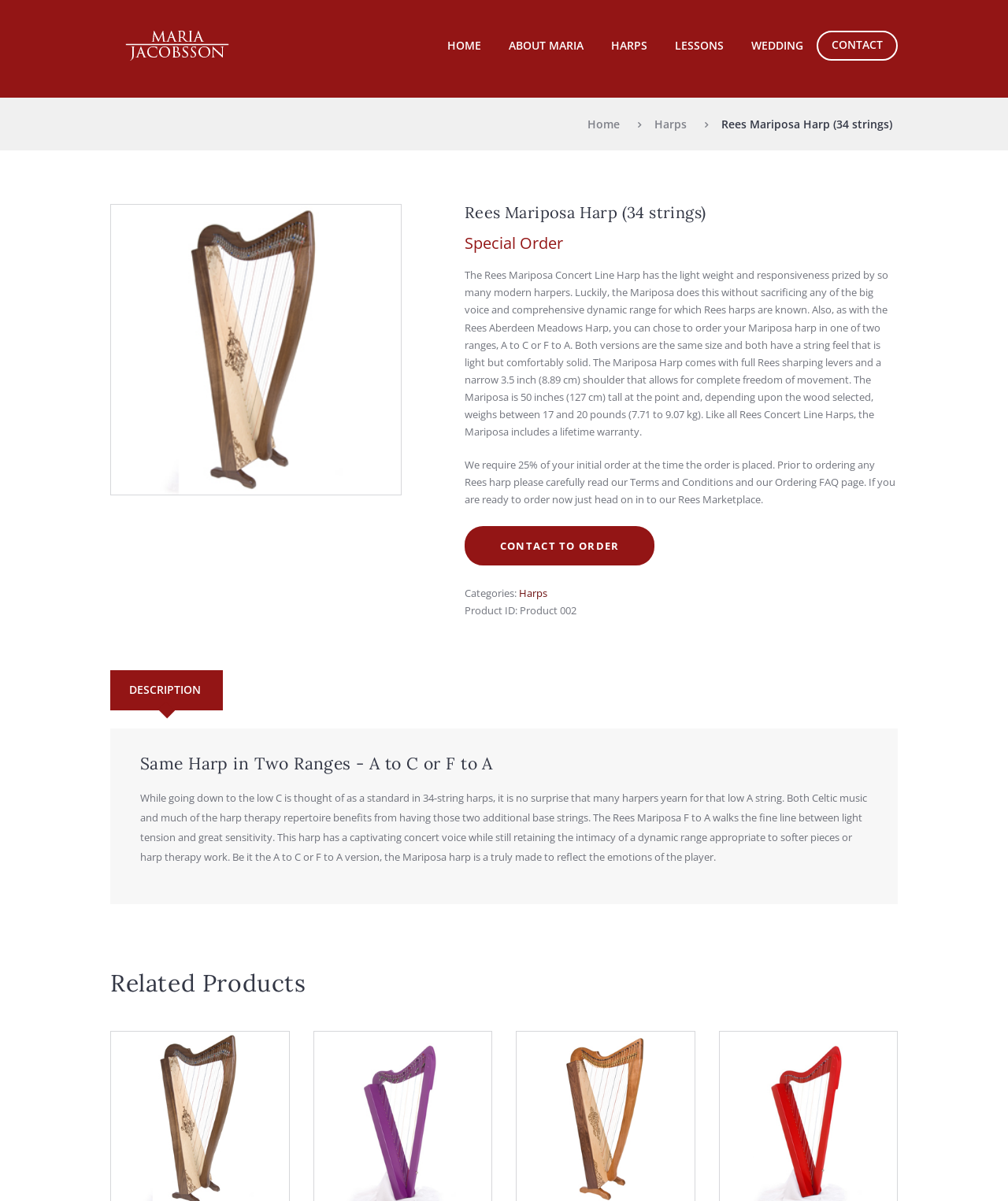Show me the bounding box coordinates of the clickable region to achieve the task as per the instruction: "View the Rees Mariposa Harp details".

[0.11, 0.17, 0.398, 0.412]